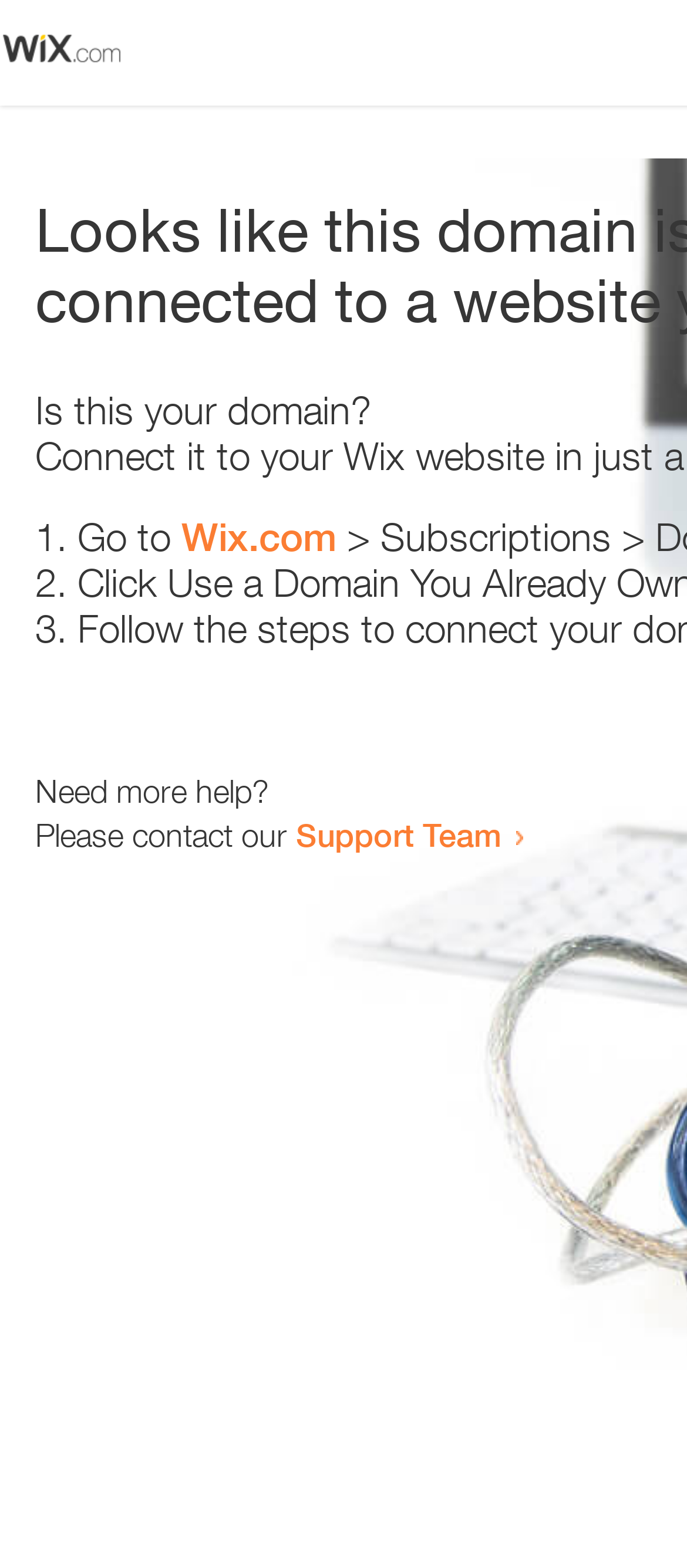Describe in detail what you see on the webpage.

The webpage appears to be an error page, with a small image at the top left corner. Below the image, there is a question "Is this your domain?" in a prominent position. 

To the right of the question, there is a numbered list with three items. The first item starts with "1." and suggests going to "Wix.com". The second item starts with "2." and the third item starts with "3.", but their contents are not specified. 

Below the list, there is a message "Need more help?" followed by a sentence "Please contact our Support Team" with a link to the Support Team. The link is positioned to the right of the sentence.